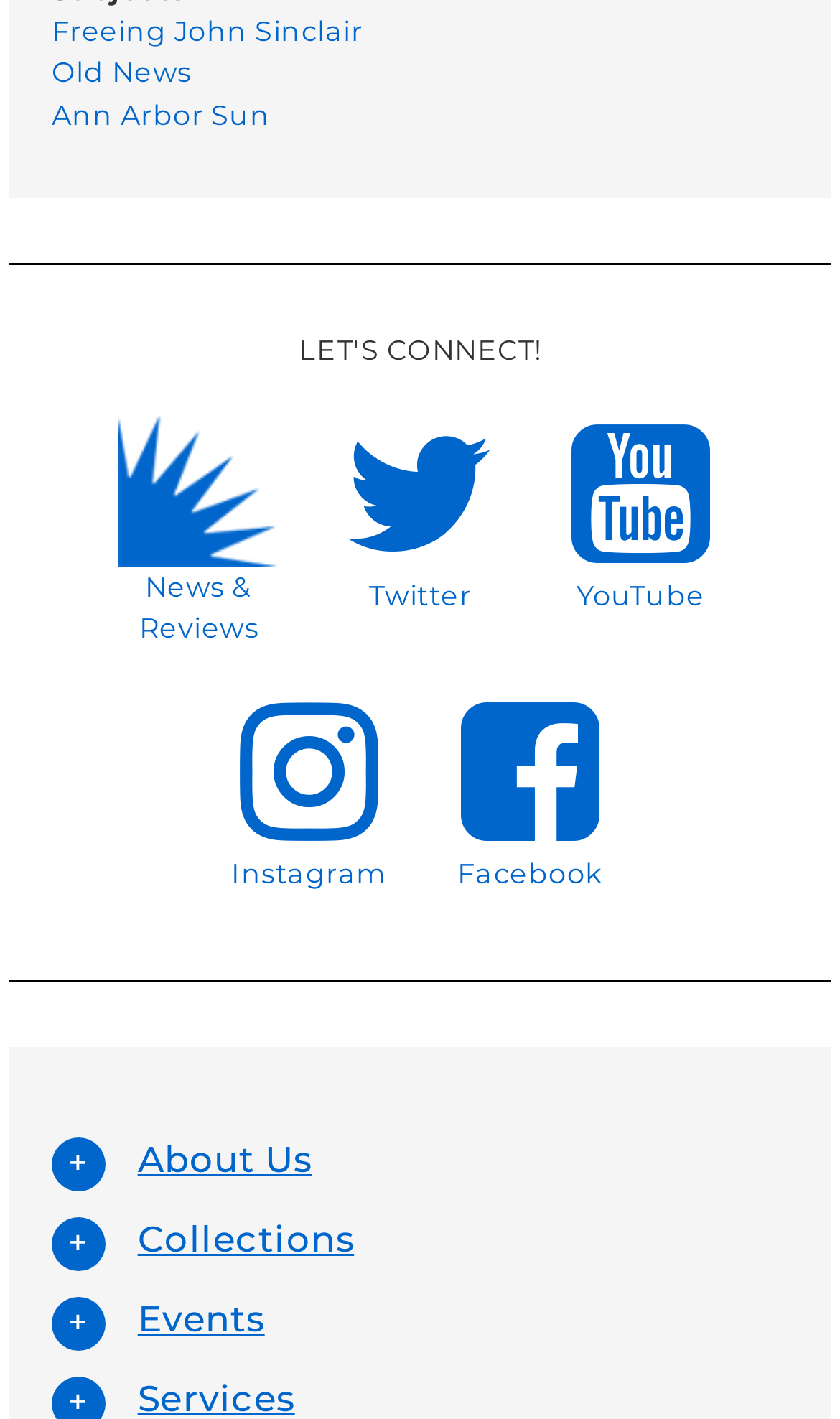Specify the bounding box coordinates of the element's region that should be clicked to achieve the following instruction: "Check 'Events'". The bounding box coordinates consist of four float numbers between 0 and 1, in the format [left, top, right, bottom].

[0.164, 0.914, 0.315, 0.944]